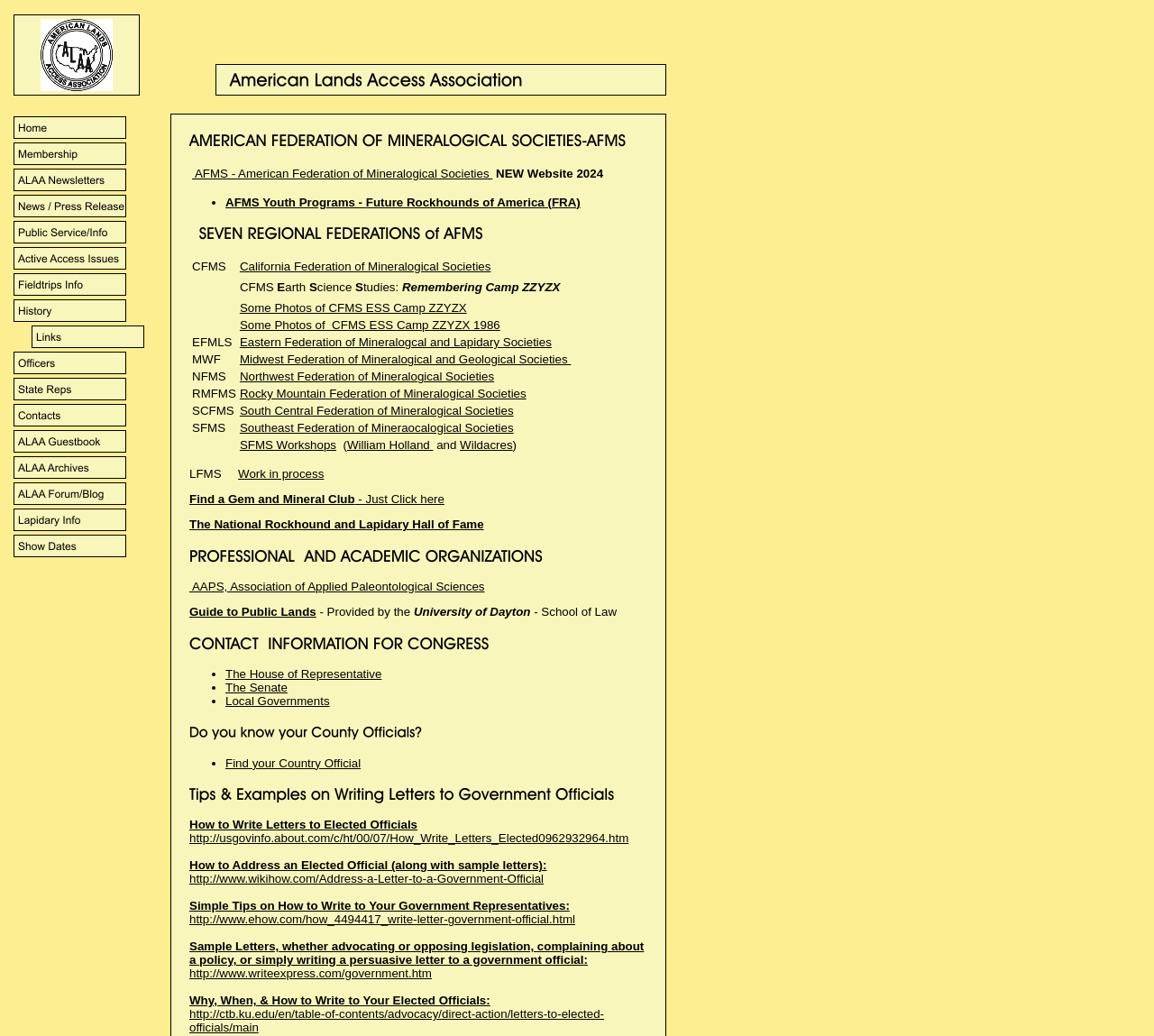For the element described, predict the bounding box coordinates as (top-left x, top-left y, bottom-right x, bottom-right y). All values should be between 0 and 1. Element description: California Federation of Mineralogical Societies

[0.208, 0.251, 0.425, 0.264]